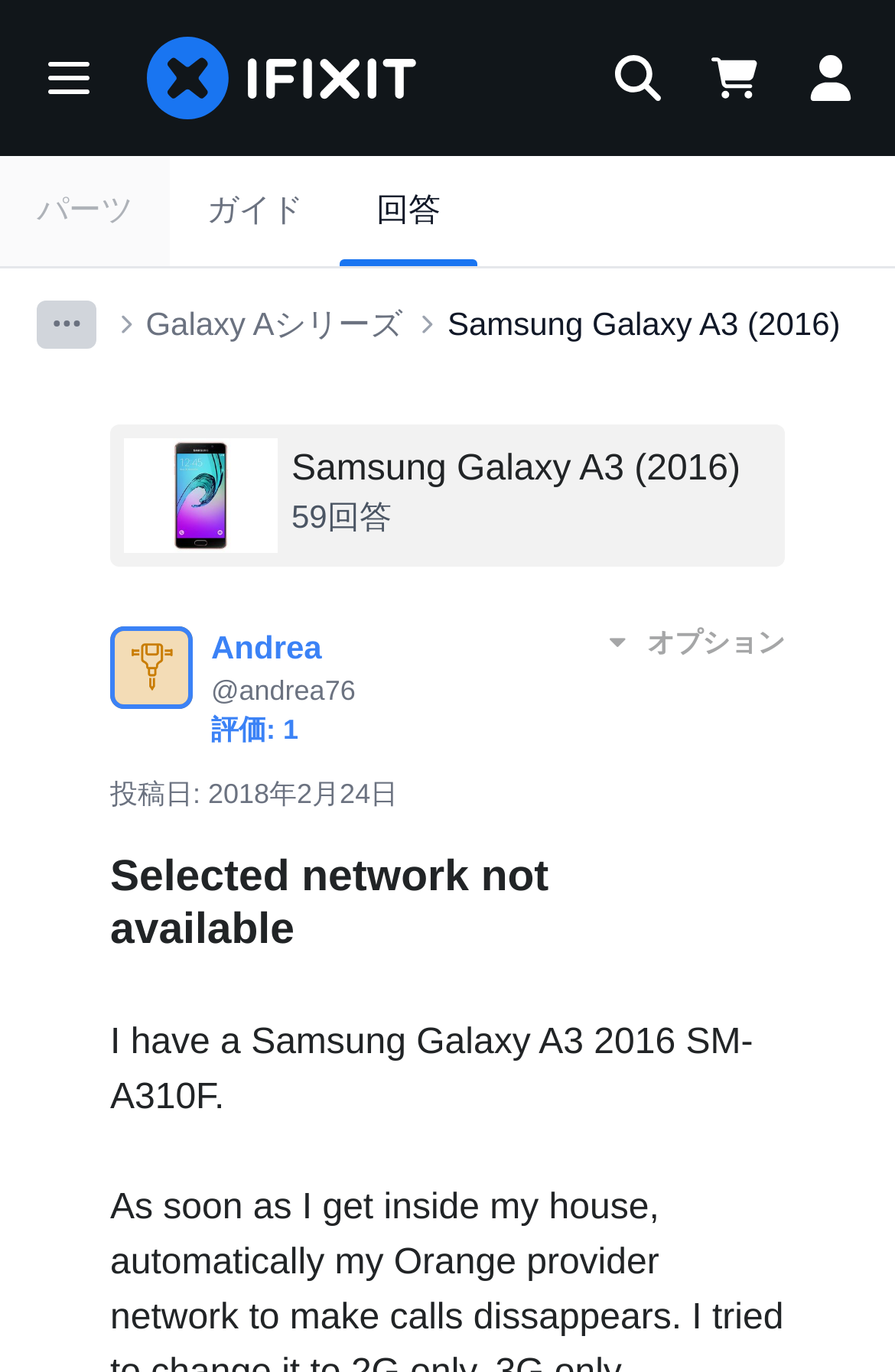Explain the webpage's layout and main content in detail.

This webpage appears to be a forum or Q&A page related to Samsung Galaxy A3 2016. At the top left corner, there is a menu button with an icon. Next to it, there is a link to the home page with an icon. On the top right corner, there are three buttons: Search, Show cart, and Log in.

Below the top navigation bar, there are several links and buttons. On the left side, there are links to different categories, such as "ガイド" (Guide), "回答" (Answer), and "パーツ" (Parts). On the right side, there is a breadcrumb navigation menu showing the current page's location in the hierarchy.

The main content of the page is a question or topic titled "Selected network not available - Samsung Galaxy A3 2016" with a heading. Below the title, there is a link to the same topic and a link showing the number of answers, "59回答" (59 answers).

The question or topic description is "I have a Samsung Galaxy A3 2016 SM-A310F. As soon as I get inside my house, automatically my Orange provider network to make calls disappears. I tried to change it." This text is followed by information about the author, including their username "Andrea @andrea76", rating "評価: 1" (Rating: 1), and the post date "投稿日: 2018年2月24日" (Posted on: February 24, 2018).

There are several images on the page, but they do not have descriptive text. Some of them appear to be icons or logos, while others might be related to the topic or question being discussed.